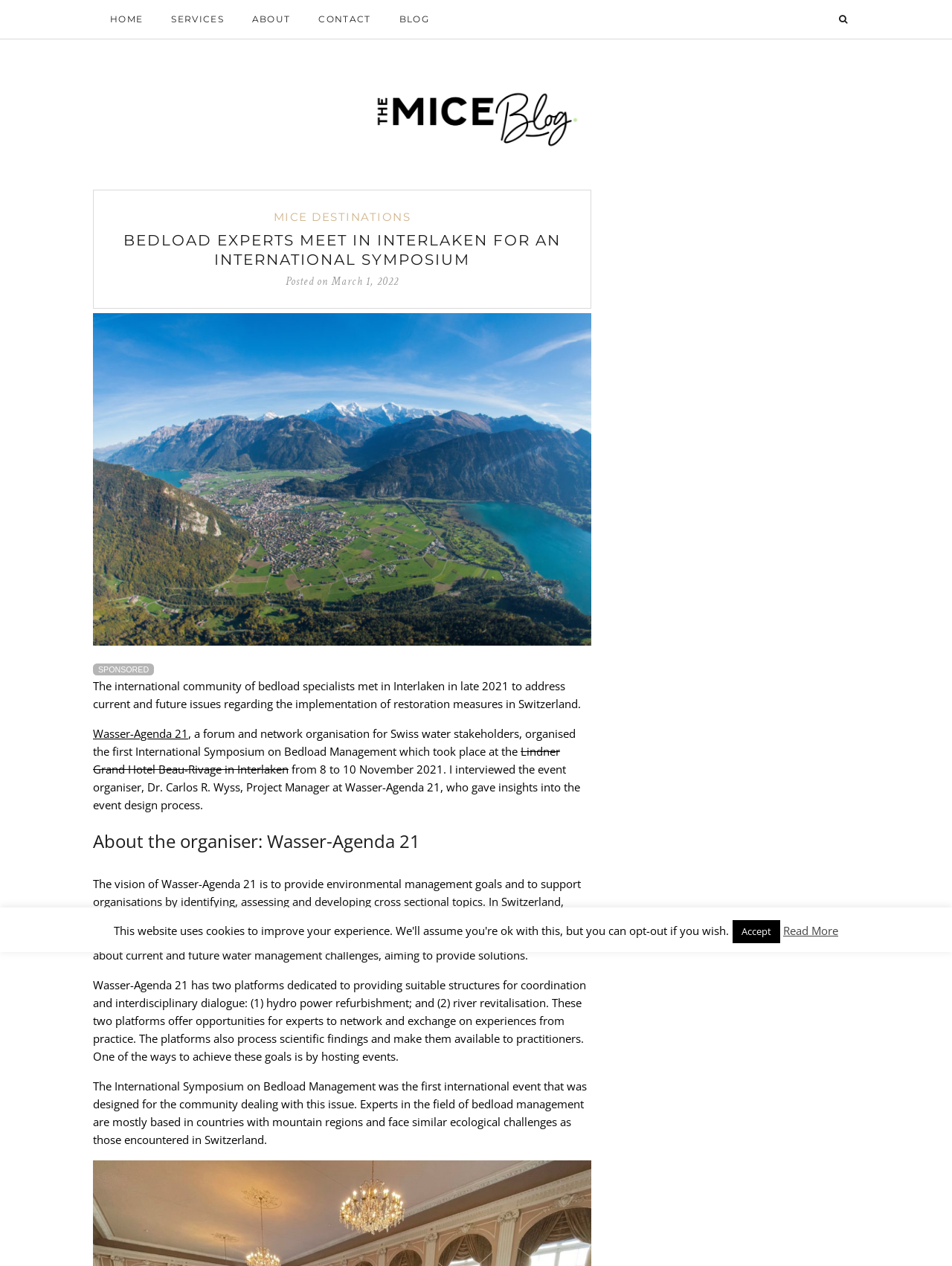Kindly determine the bounding box coordinates for the clickable area to achieve the given instruction: "Learn more about Wasser-Agenda 21".

[0.098, 0.574, 0.198, 0.585]